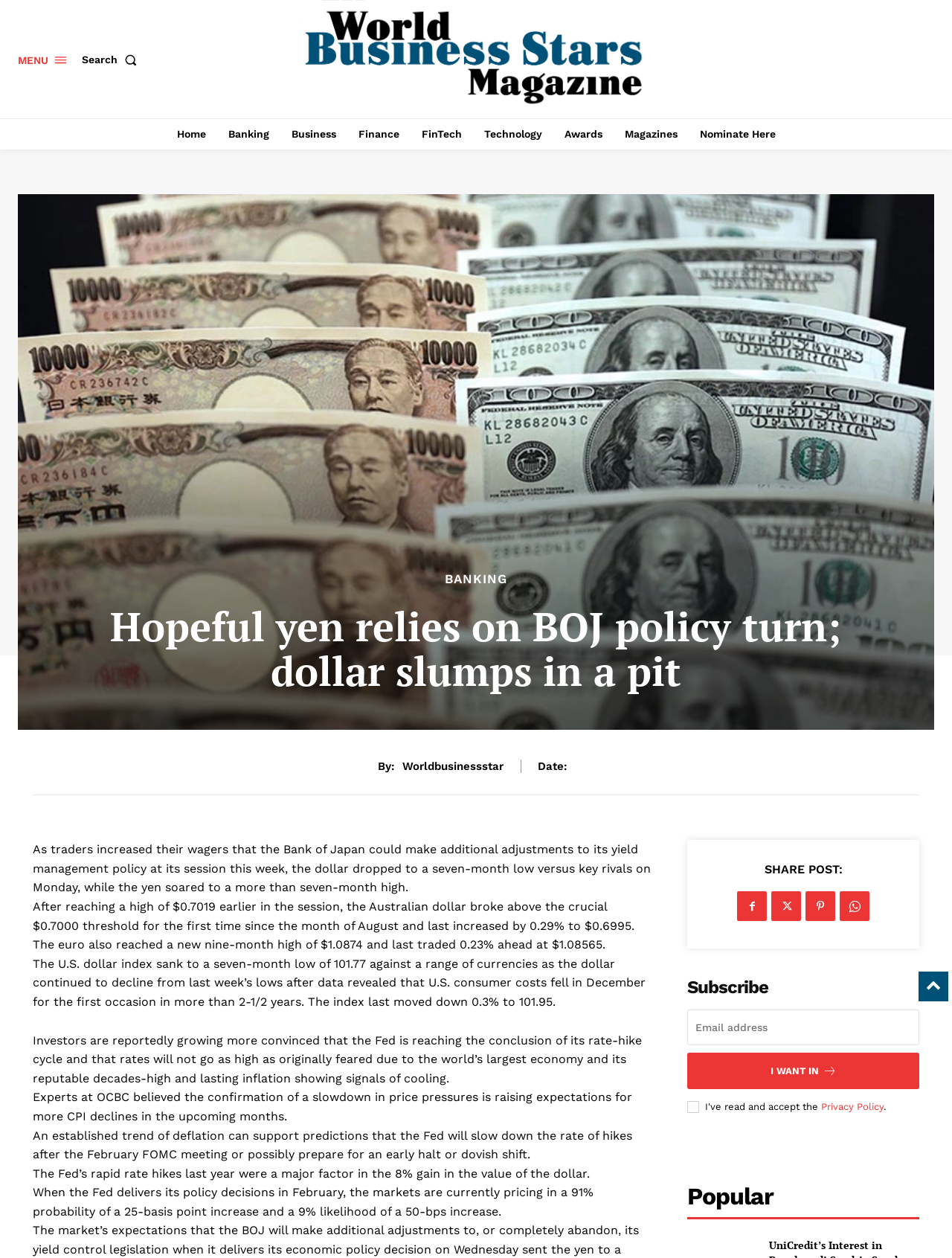Given the description "aria-label="email" name="email" placeholder="Email address"", determine the bounding box of the corresponding UI element.

[0.722, 0.803, 0.966, 0.831]